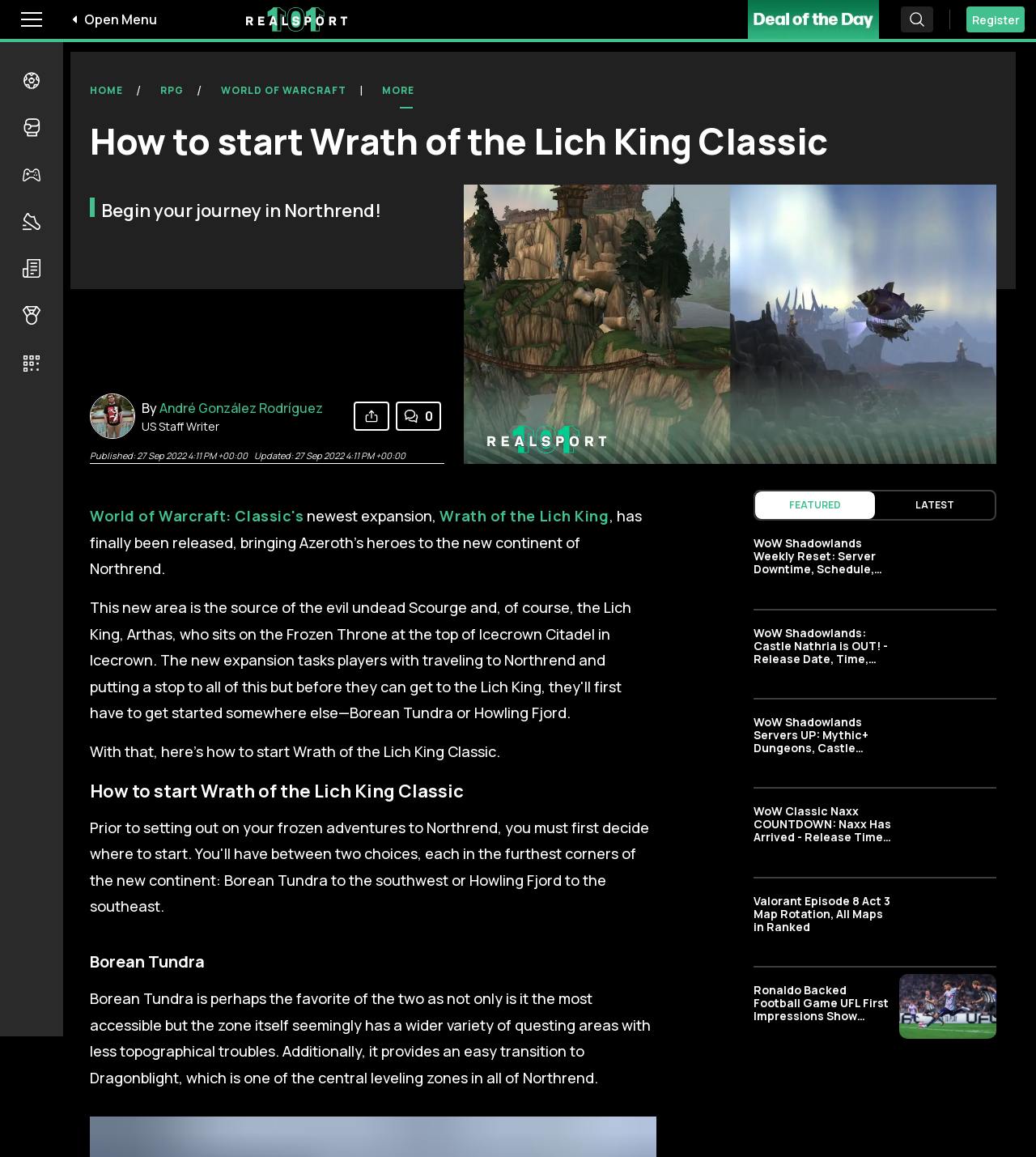Identify the bounding box coordinates of the region that needs to be clicked to carry out this instruction: "Register". Provide these coordinates as four float numbers ranging from 0 to 1, i.e., [left, top, right, bottom].

[0.933, 0.006, 0.989, 0.028]